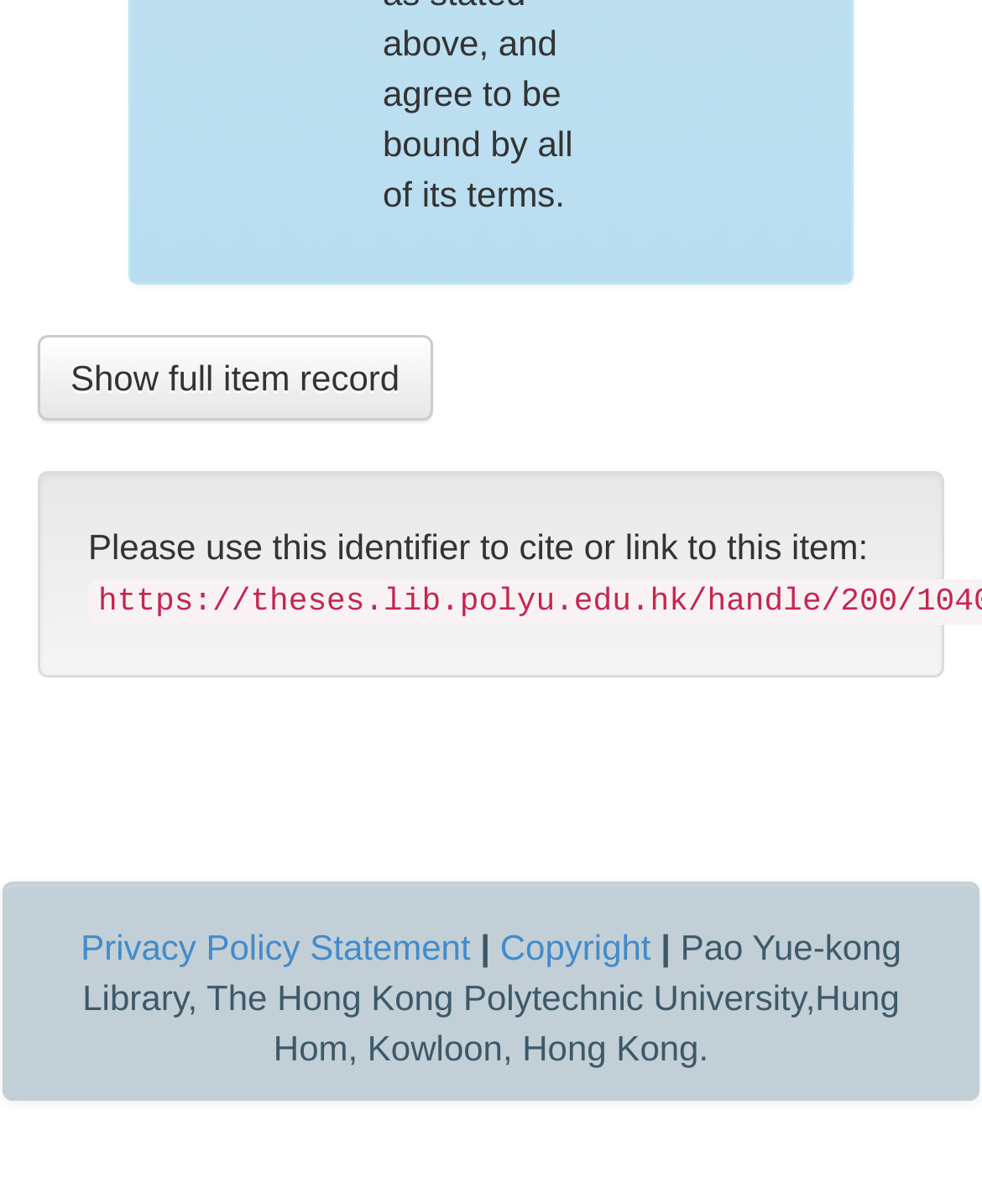Determine the bounding box coordinates of the UI element described by: "Privacy Policy Statement".

[0.082, 0.77, 0.479, 0.803]